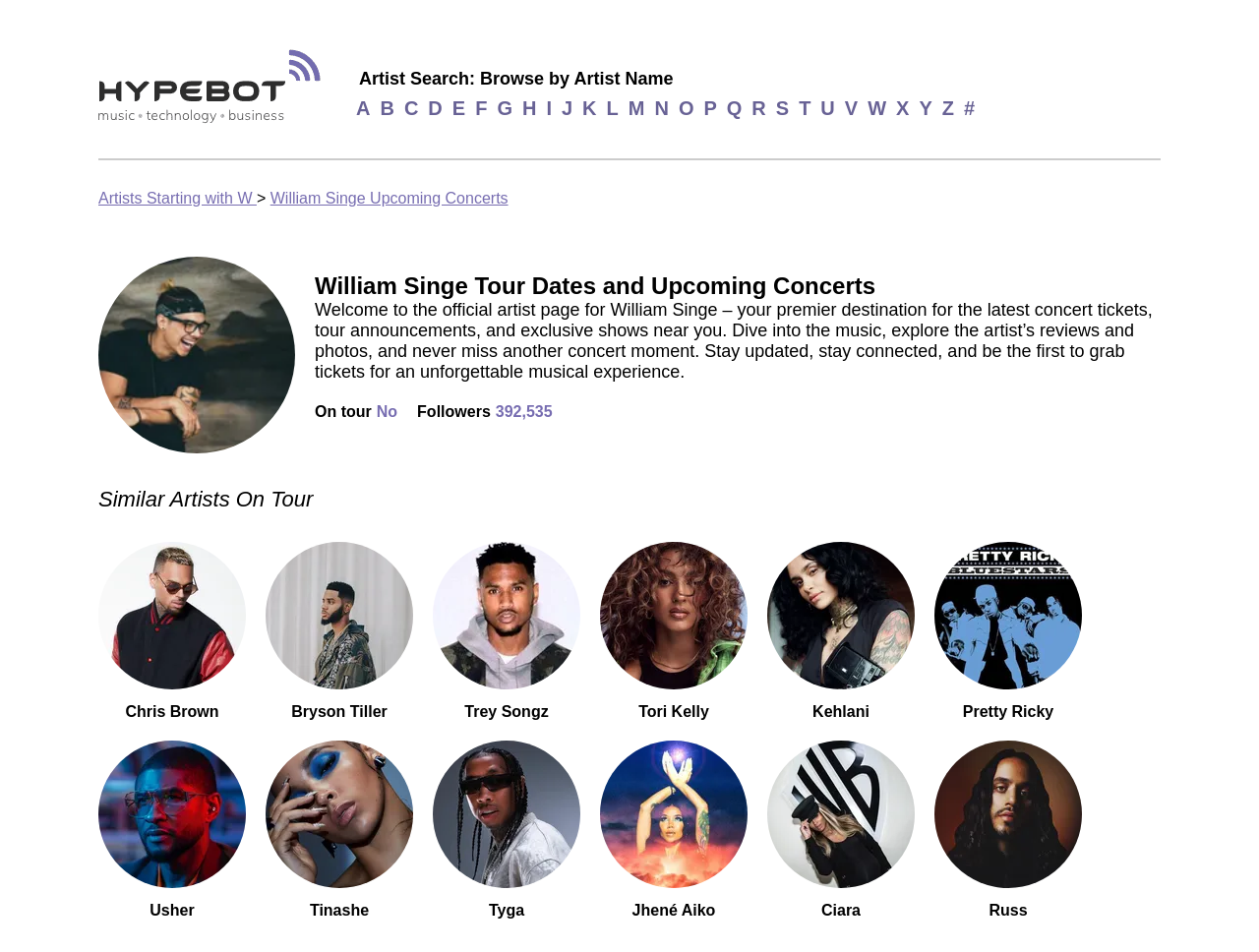Determine the bounding box coordinates for the clickable element to execute this instruction: "Follow William Singe". Provide the coordinates as four float numbers between 0 and 1, i.e., [left, top, right, bottom].

[0.331, 0.423, 0.39, 0.441]